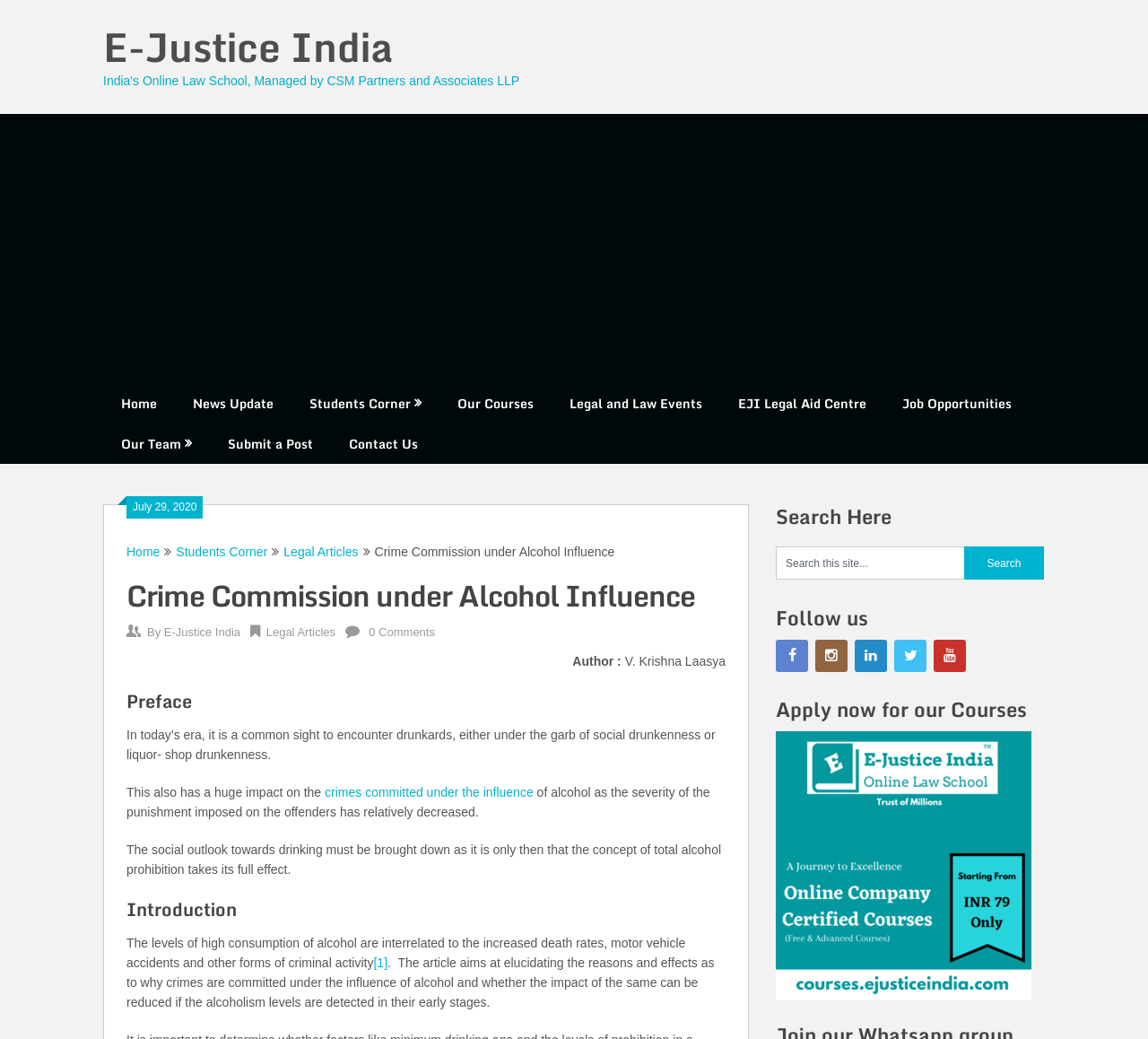What is the purpose of the article?
Respond to the question with a well-detailed and thorough answer.

The purpose of the article can be determined by reading the text 'The article aims at elucidating the reasons and effects as to why crimes are committed under the influence of alcohol and whether the impact of the same can be reduced if the alcoholism levels are detected in their early stages' which is located in the 'Introduction' section of the article, indicating that the purpose of the article is to elucidate the reasons and effects of crimes committed under alcohol influence.